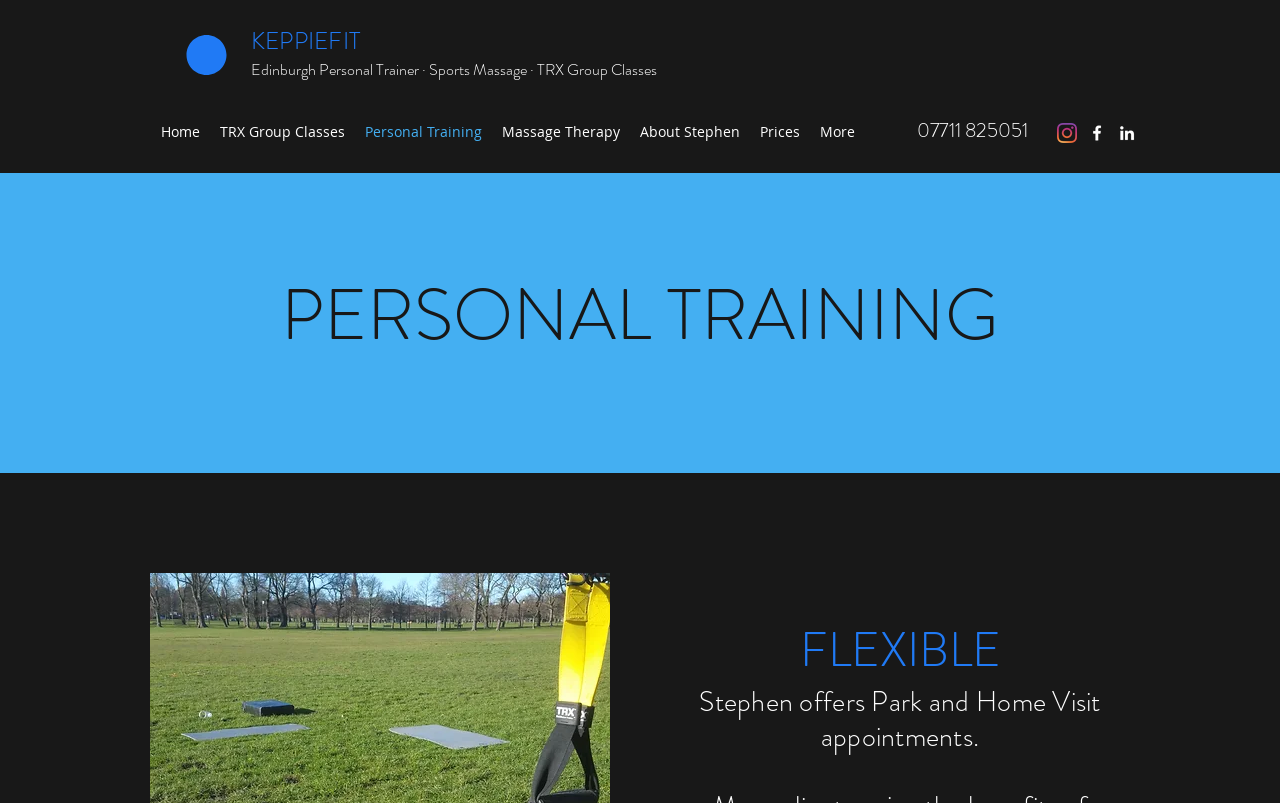Please locate the clickable area by providing the bounding box coordinates to follow this instruction: "Visit the Instagram page".

[0.826, 0.153, 0.841, 0.178]